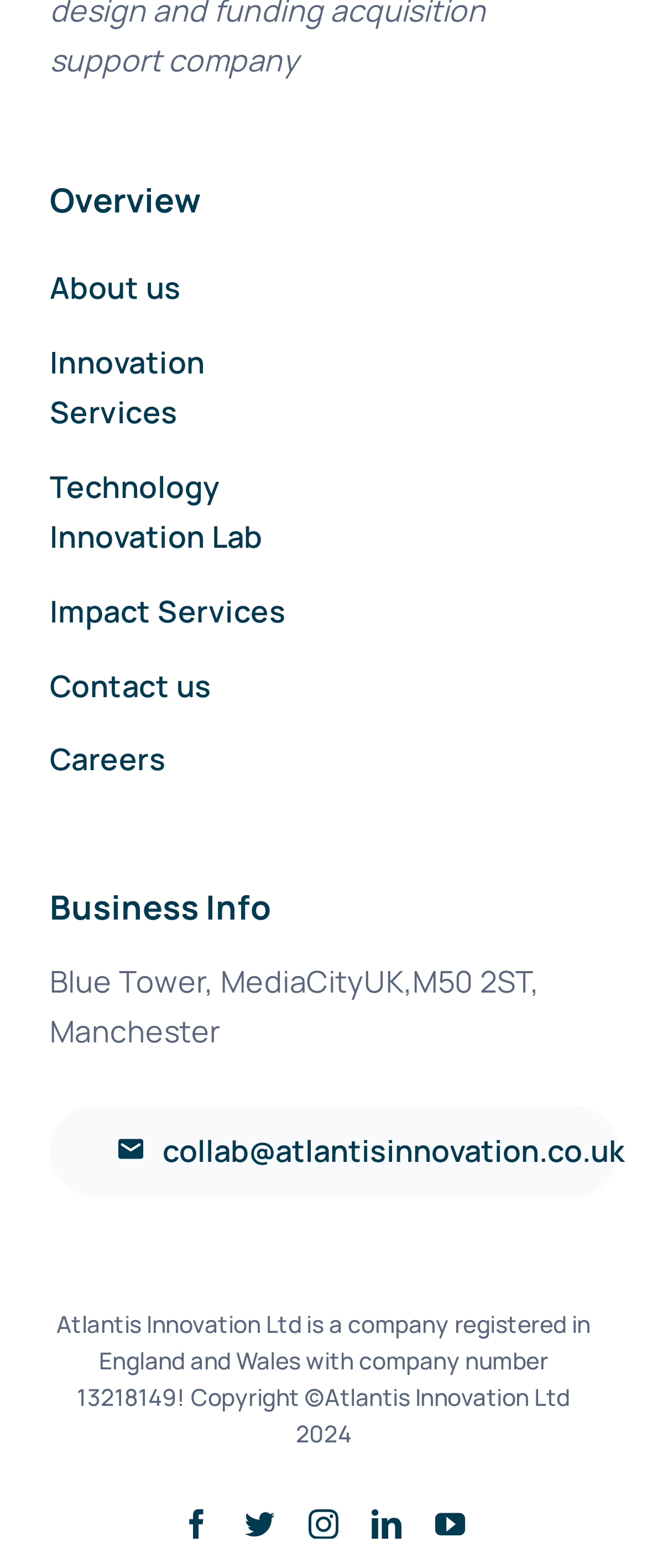Please find the bounding box for the UI element described by: "aria-label="twitter" title="Twitter"".

[0.379, 0.962, 0.425, 0.981]